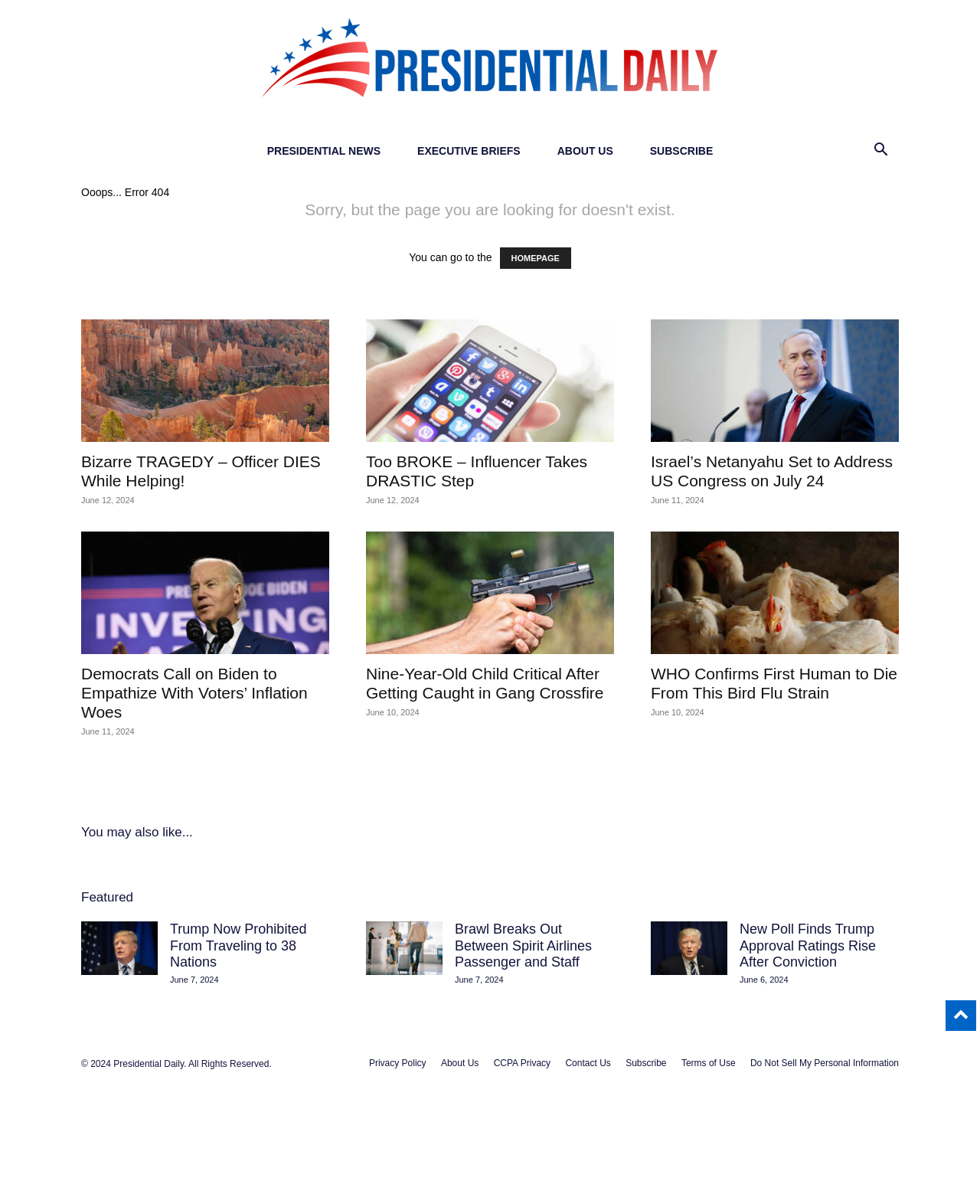What type of content is displayed on the page?
Answer the question with just one word or phrase using the image.

News articles